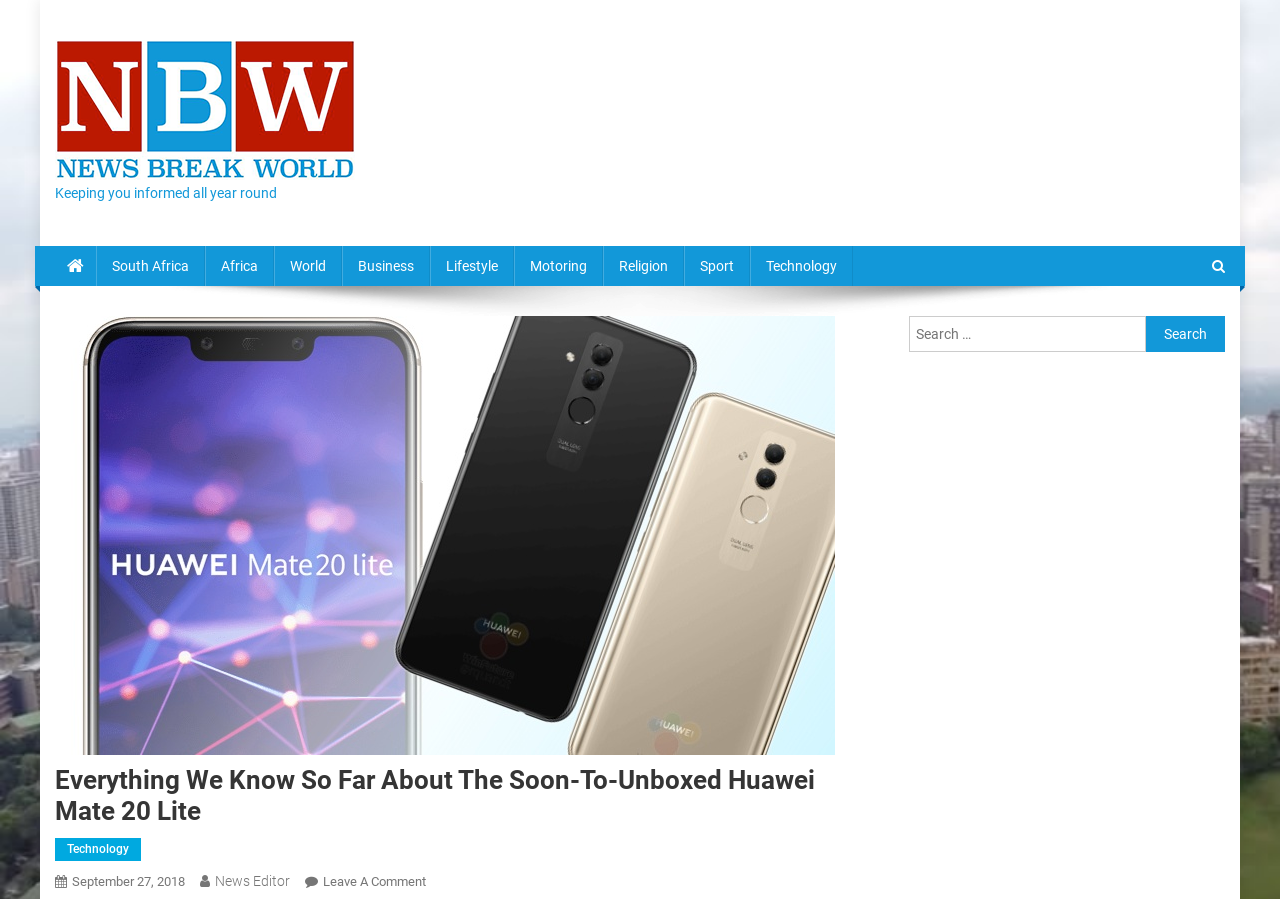Please identify the bounding box coordinates of the region to click in order to complete the task: "Search for something". The coordinates must be four float numbers between 0 and 1, specified as [left, top, right, bottom].

[0.71, 0.352, 0.895, 0.392]